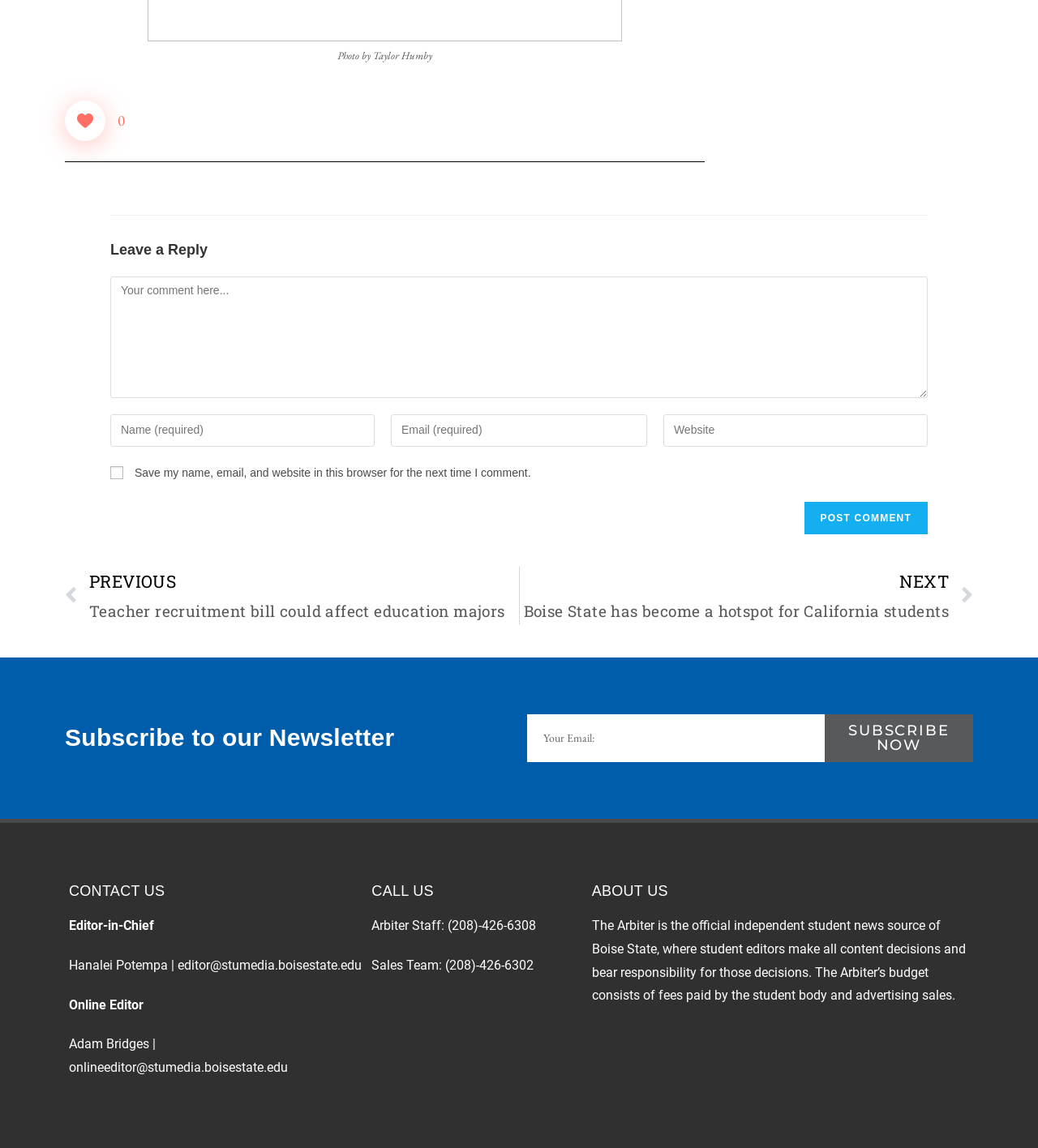Show the bounding box coordinates for the HTML element as described: "Subscribe Now".

[0.794, 0.622, 0.937, 0.664]